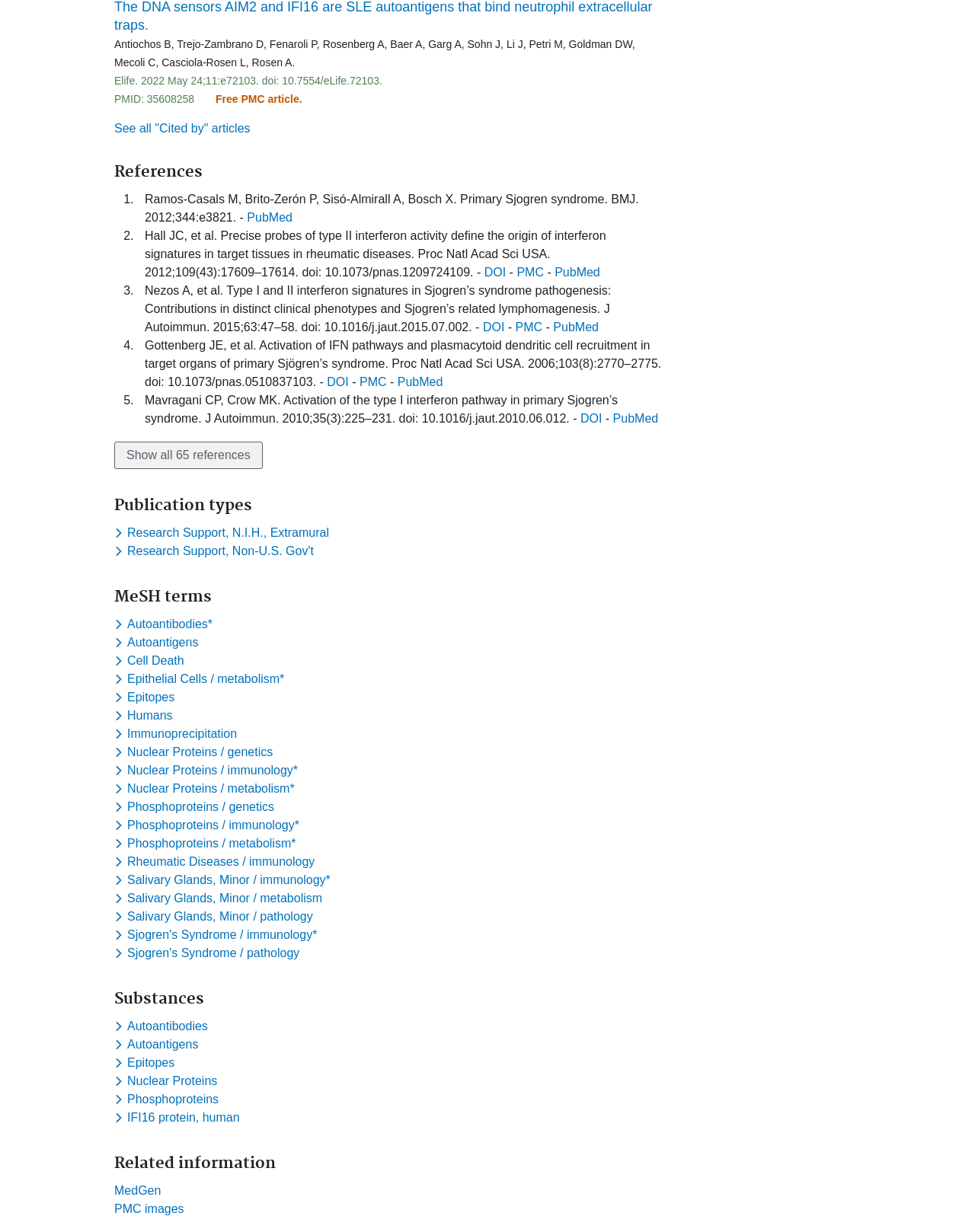Locate the bounding box coordinates of the clickable area needed to fulfill the instruction: "Toggle dropdown menu for keyword Research Support, N.I.H., Extramural".

[0.117, 0.427, 0.341, 0.438]